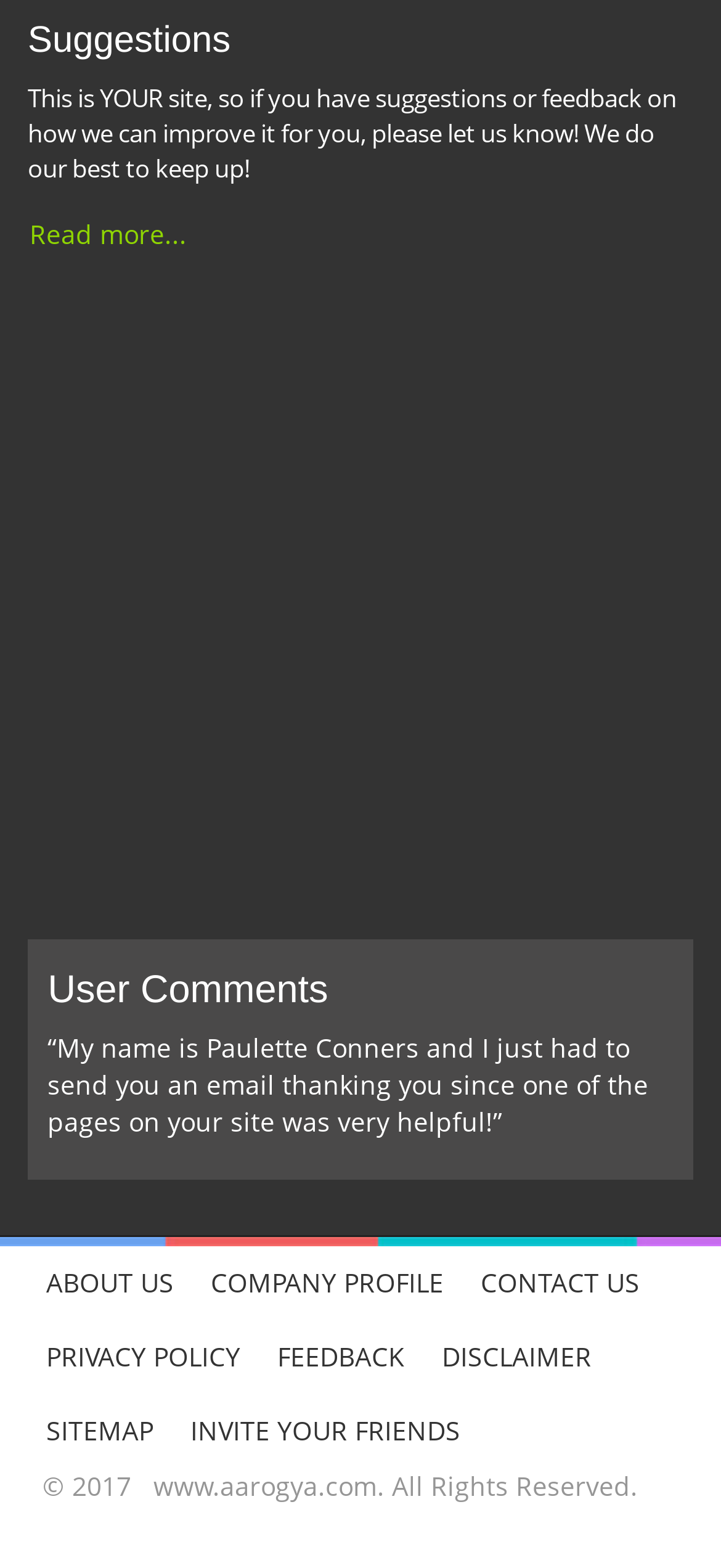Kindly determine the bounding box coordinates of the area that needs to be clicked to fulfill this instruction: "Contact the website".

[0.641, 0.794, 0.913, 0.842]